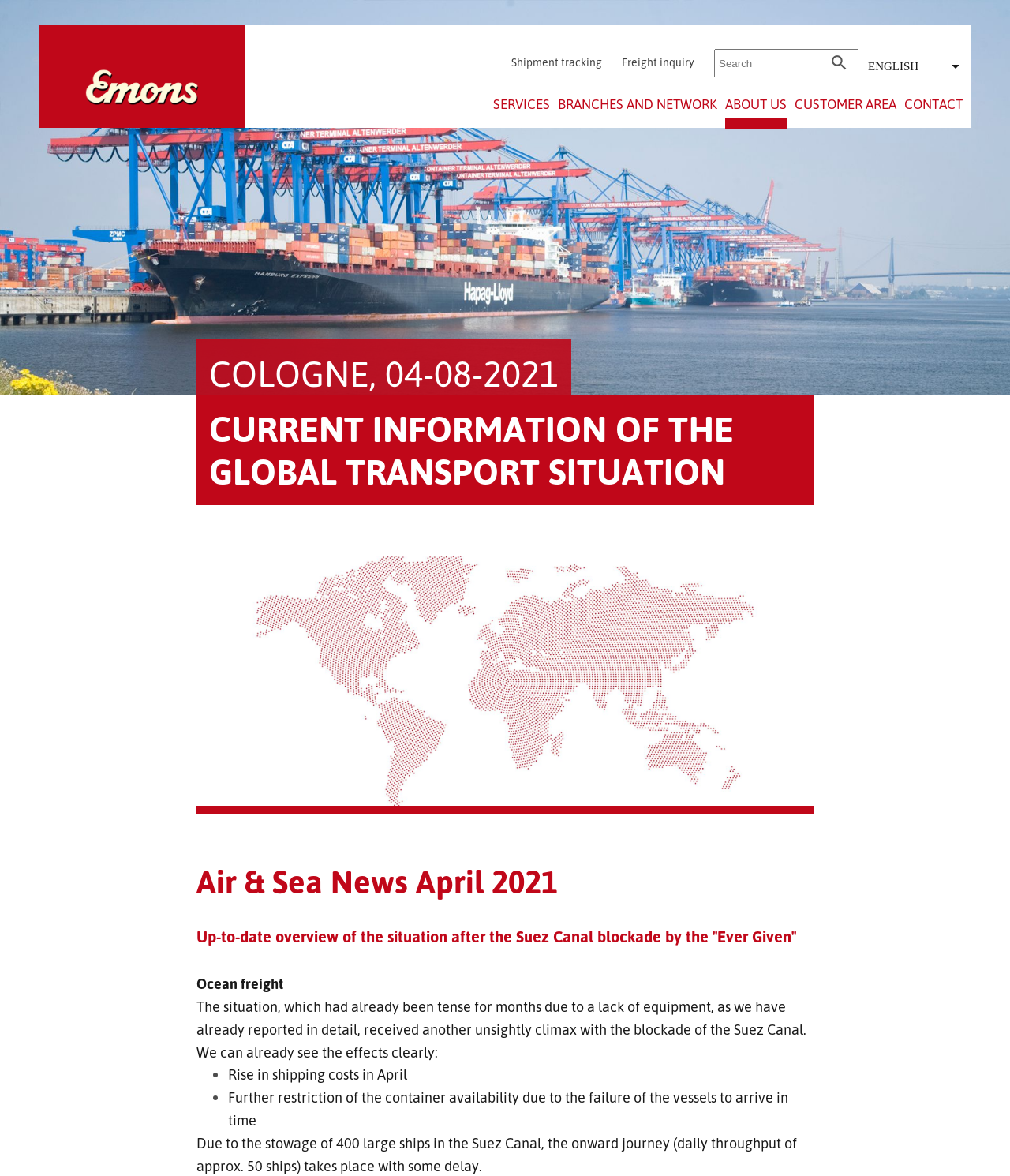Show me the bounding box coordinates of the clickable region to achieve the task as per the instruction: "open detail settings".

[0.549, 0.82, 0.691, 0.835]